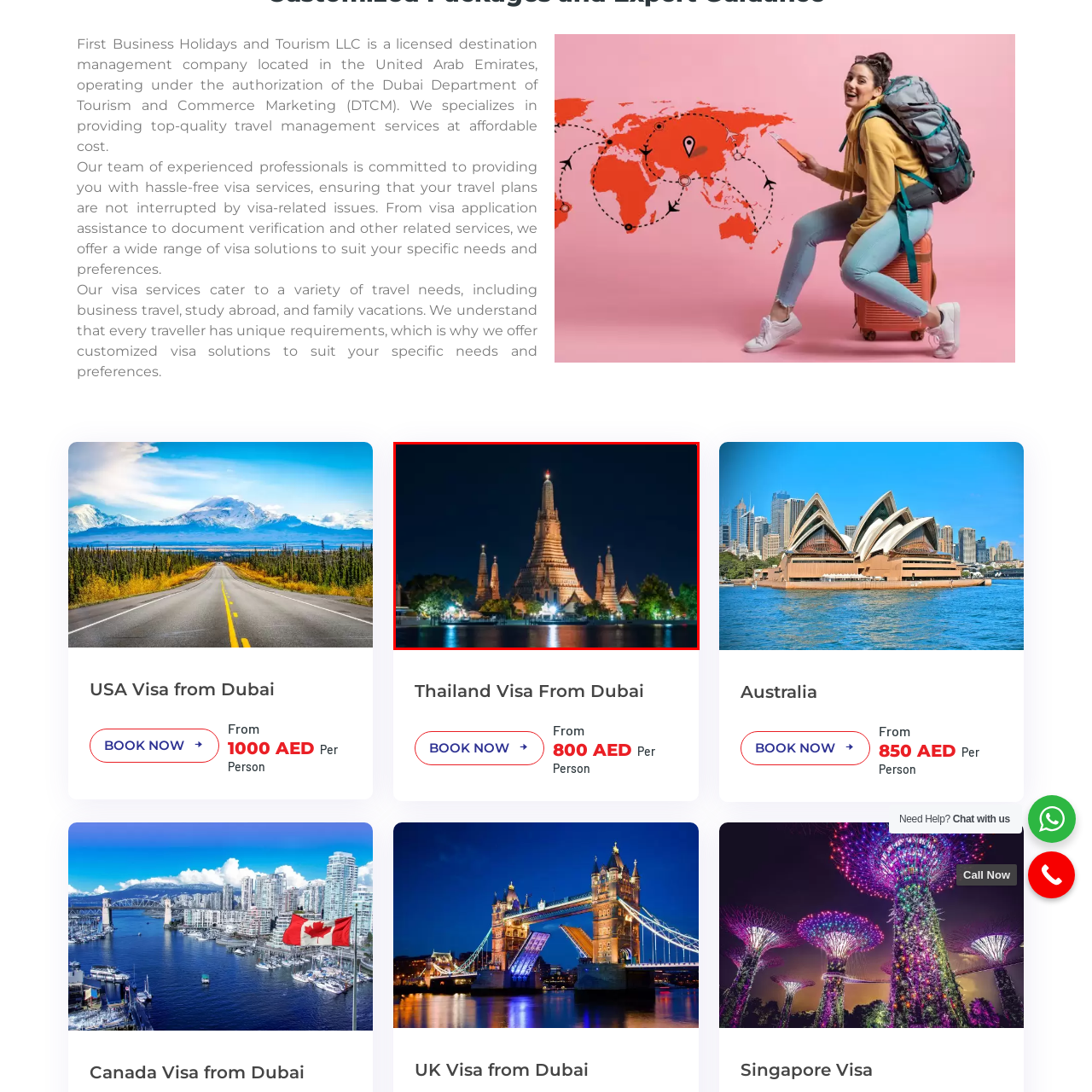Look closely at the image within the red-bordered box and thoroughly answer the question below, using details from the image: What is the cultural significance of the temple?

The caption creates a serene atmosphere that captures the essence of Thai culture and spirituality, showcasing the temple's significance as a prominent landmark in Thailand, renowned for its unique artistry and rich history.